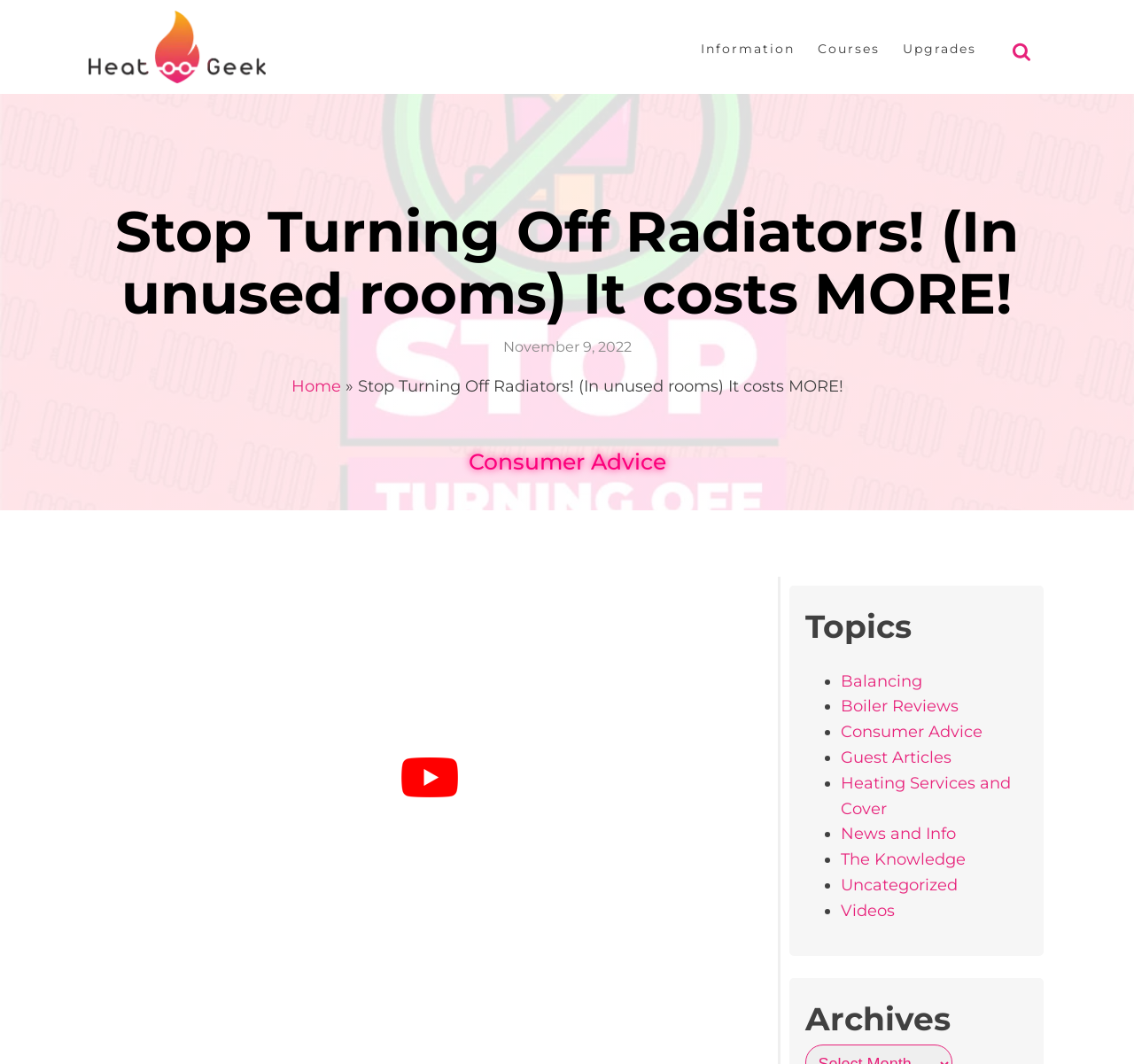Locate and extract the headline of this webpage.

Stop Turning Off Radiators! (In unused rooms) It costs MORE!